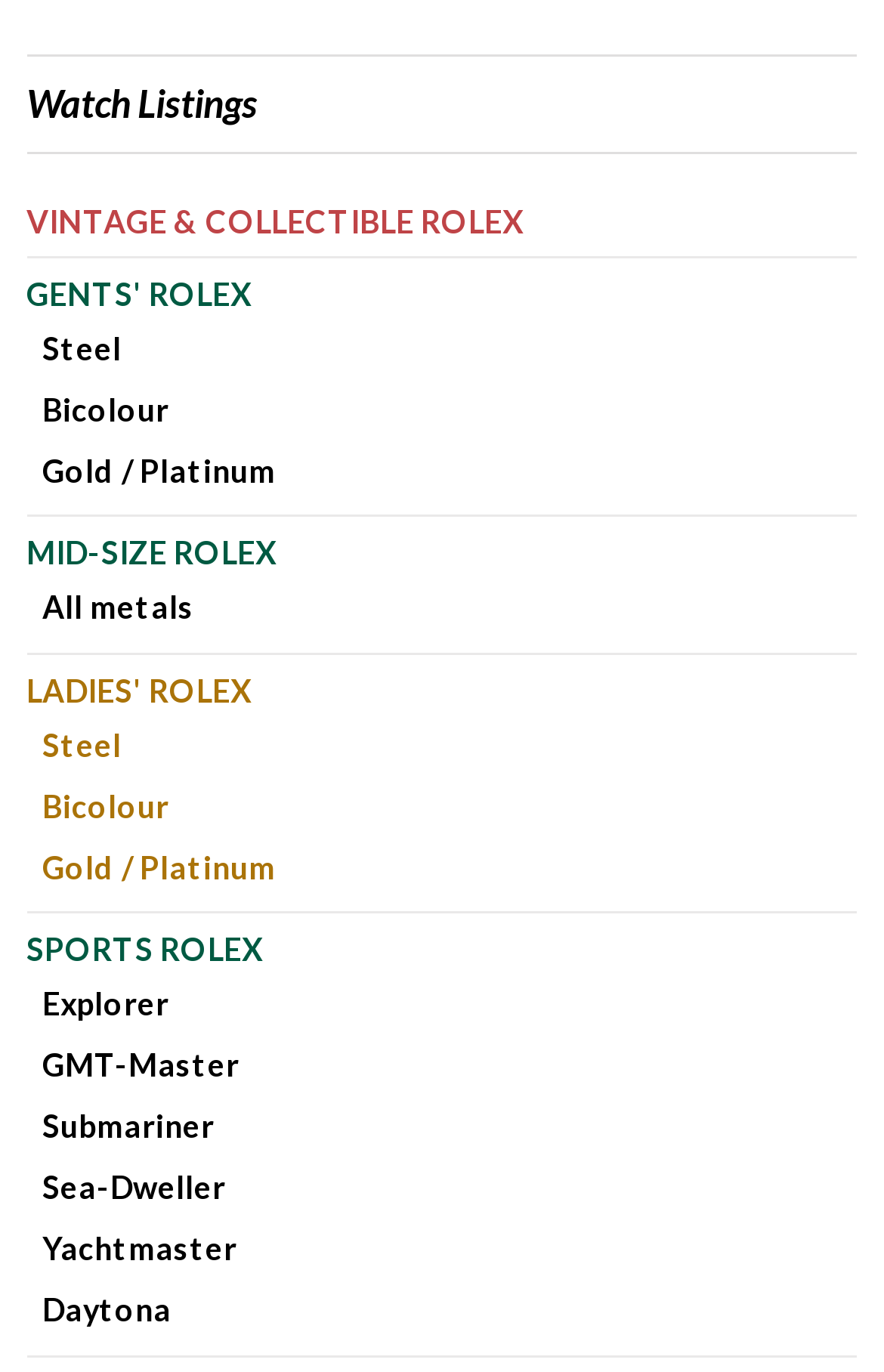Please specify the bounding box coordinates of the element that should be clicked to execute the given instruction: 'View vintage and collectible Rolex watches'. Ensure the coordinates are four float numbers between 0 and 1, expressed as [left, top, right, bottom].

[0.03, 0.148, 0.592, 0.176]